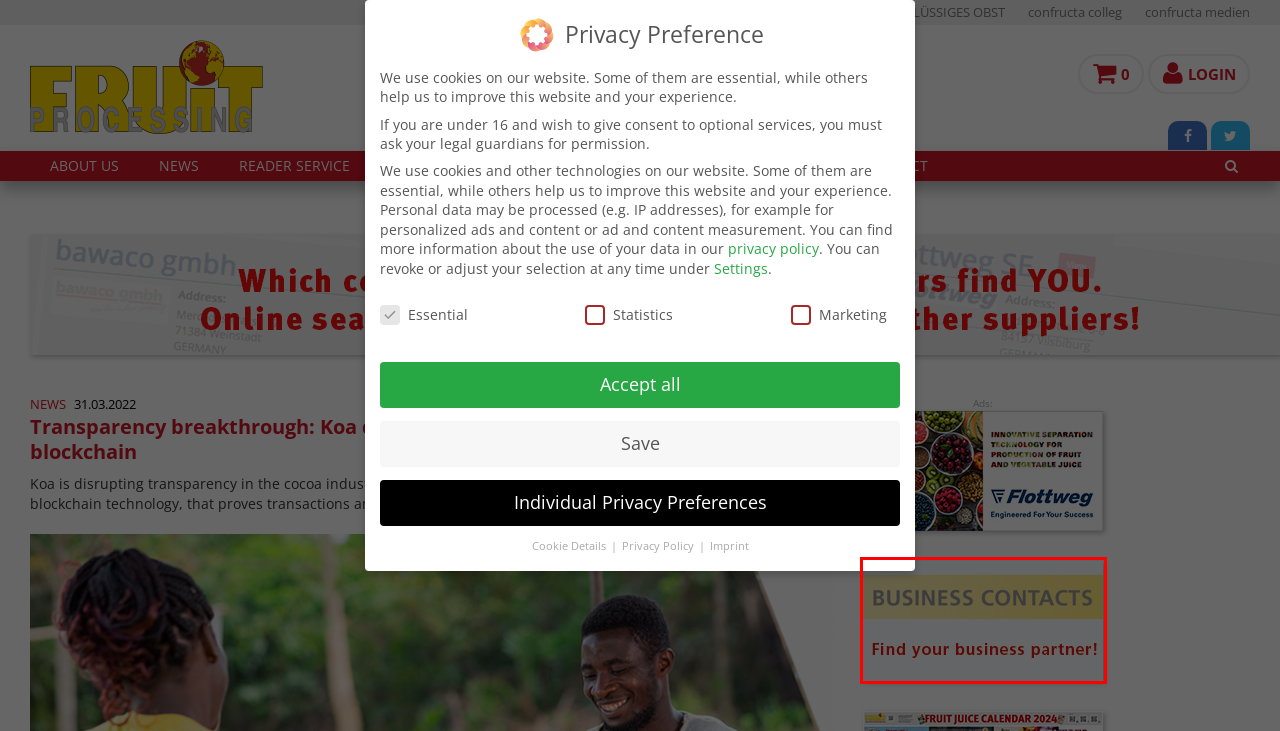Inspect the provided webpage screenshot, concentrating on the element within the red bounding box. Select the description that best represents the new webpage after you click the highlighted element. Here are the candidates:
A. Home - Fachzeitschrift FLÜSSIGES OBST
B. my account - FRUIT PROCESSING magazine
C. imprint - FRUIT PROCESSING magazine
D. Products Archiv - FRUIT PROCESSING magazine
E. advertising - FRUIT PROCESSING magazine
F. reader service - FRUIT PROCESSING magazine
G. Business Directory - FRUIT PROCESSING magazine
H. privacy policy - FRUIT PROCESSING magazine

G